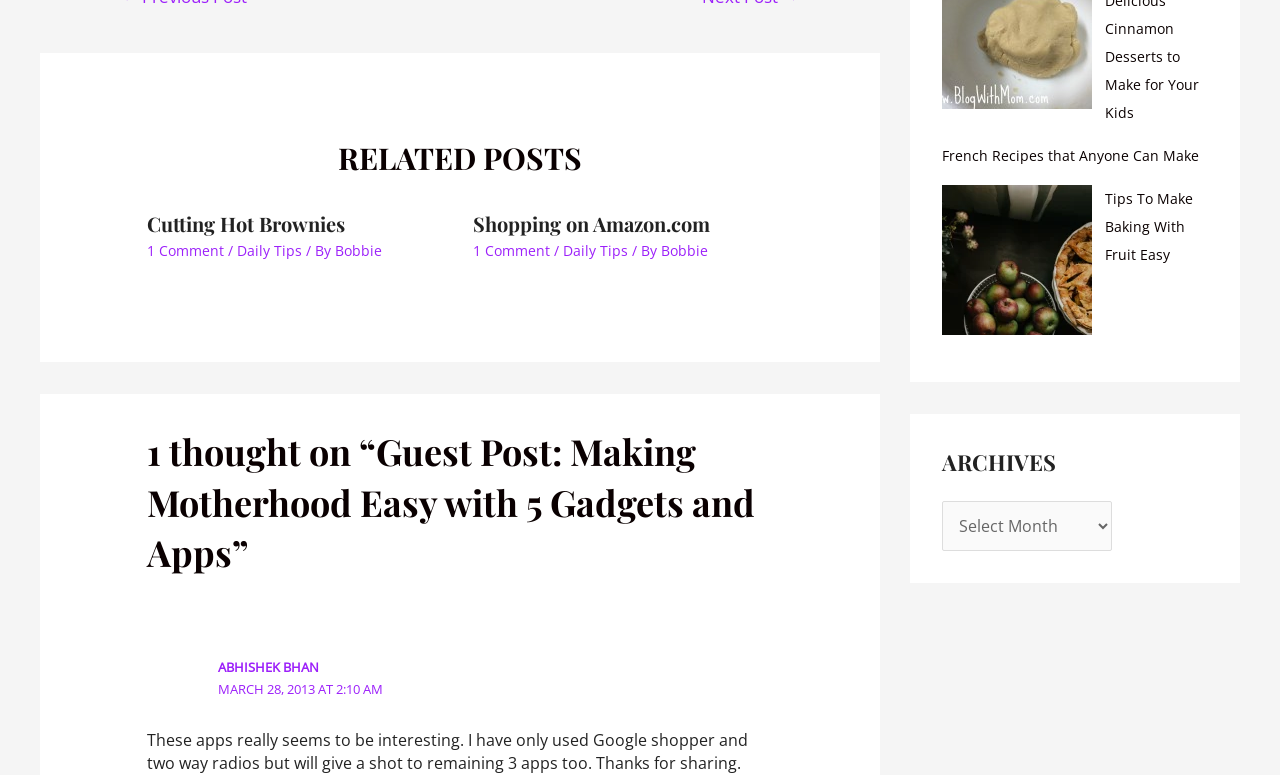What is the category of the archives section?
With the help of the image, please provide a detailed response to the question.

The archives section is located at the bottom of the webpage, and it has a heading 'ARCHIVES' and a combobox with the same label, indicating that it is a category for archiving posts.